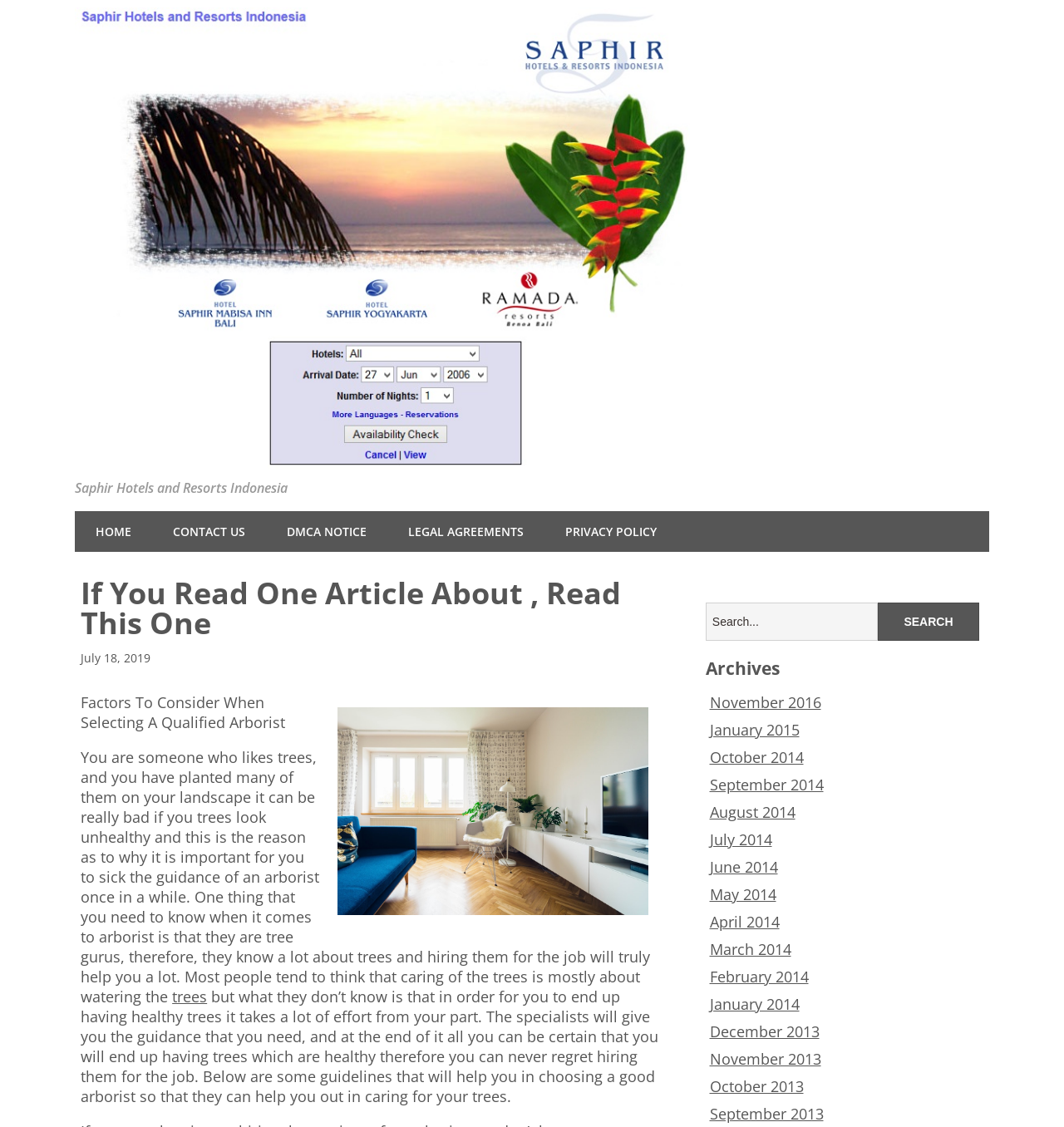Identify the bounding box coordinates of the area you need to click to perform the following instruction: "Search for something".

[0.663, 0.535, 0.93, 0.569]